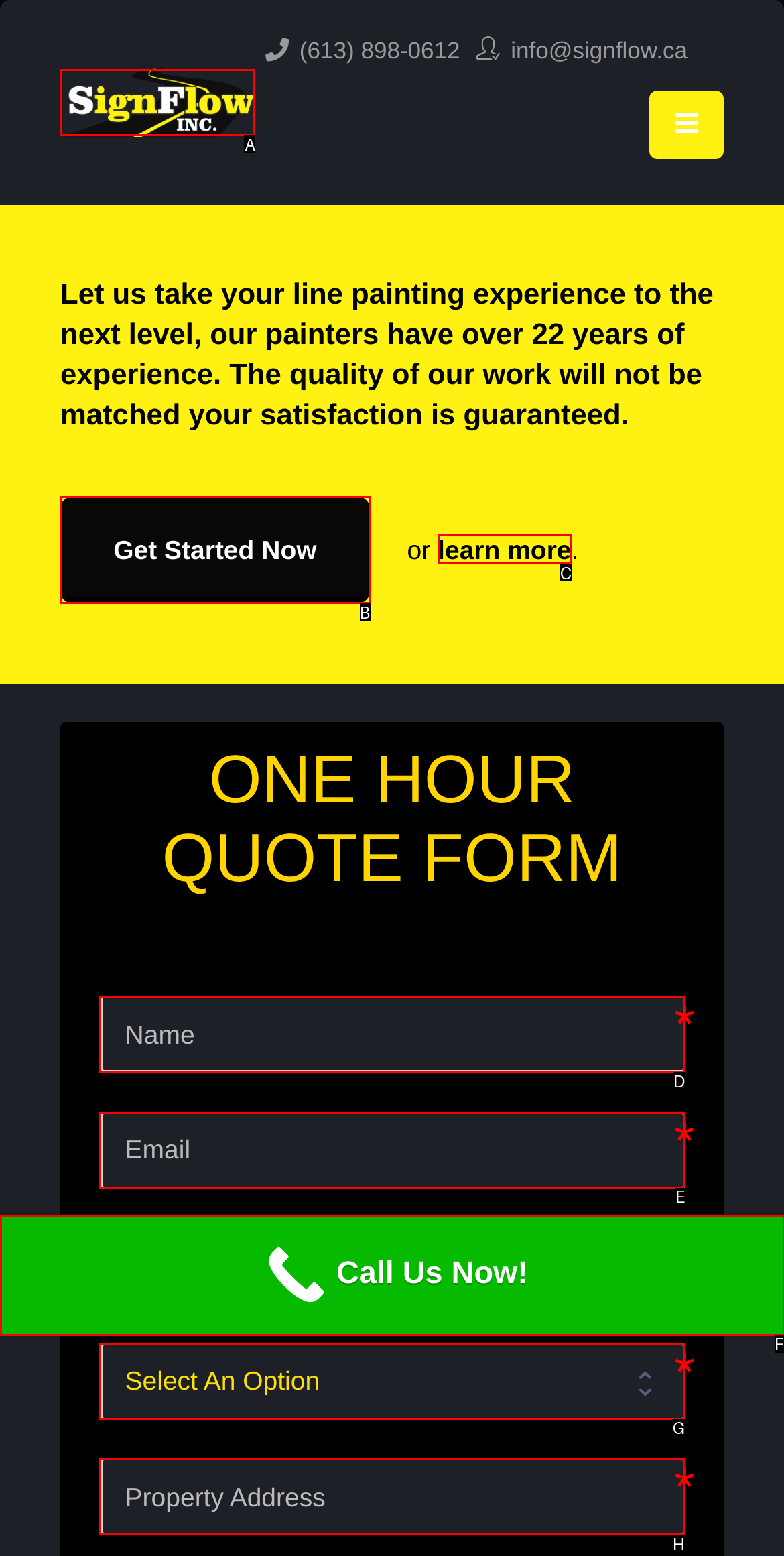Choose the HTML element to click for this instruction: Click the 'Get Started Now' button Answer with the letter of the correct choice from the given options.

B